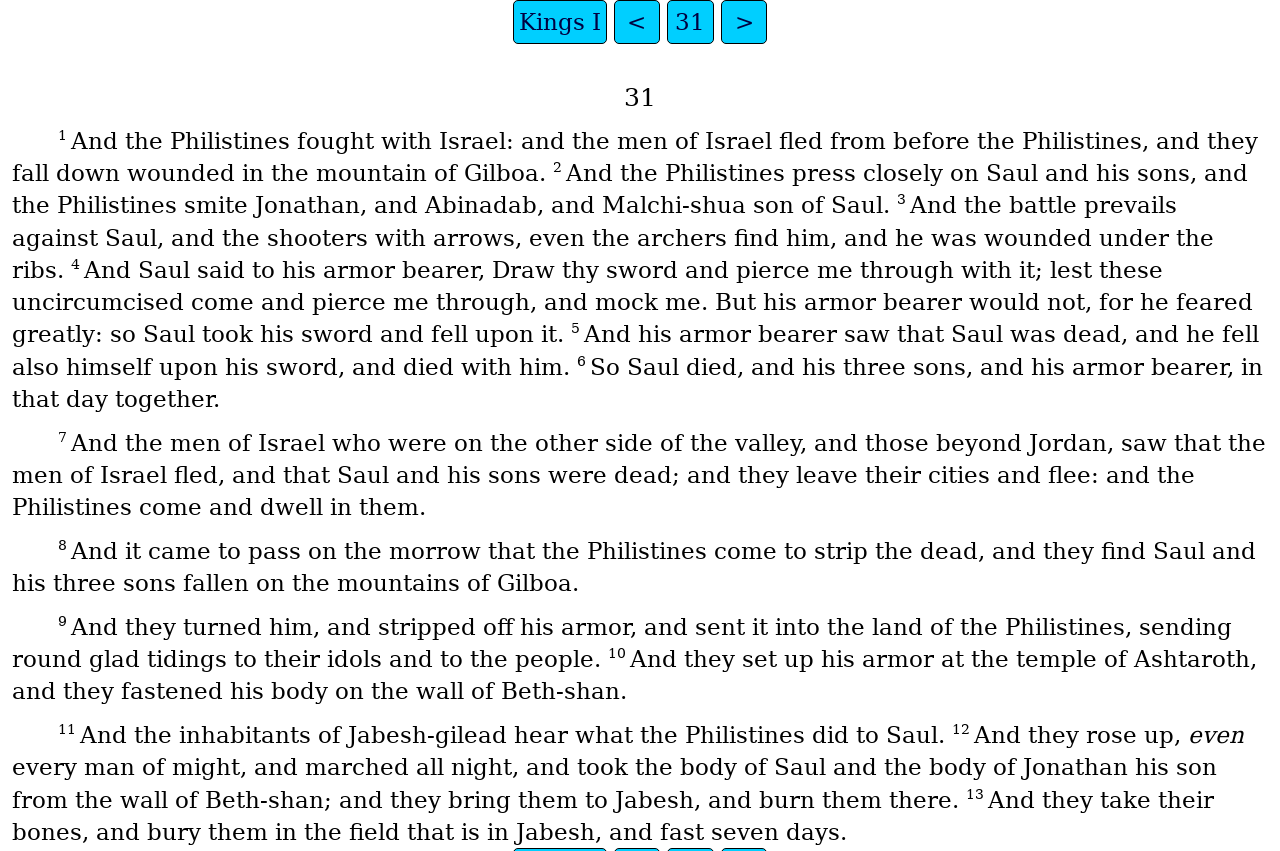Locate the bounding box coordinates of the UI element described by: "Kings I". The bounding box coordinates should consist of four float numbers between 0 and 1, i.e., [left, top, right, bottom].

[0.401, 0.0, 0.474, 0.052]